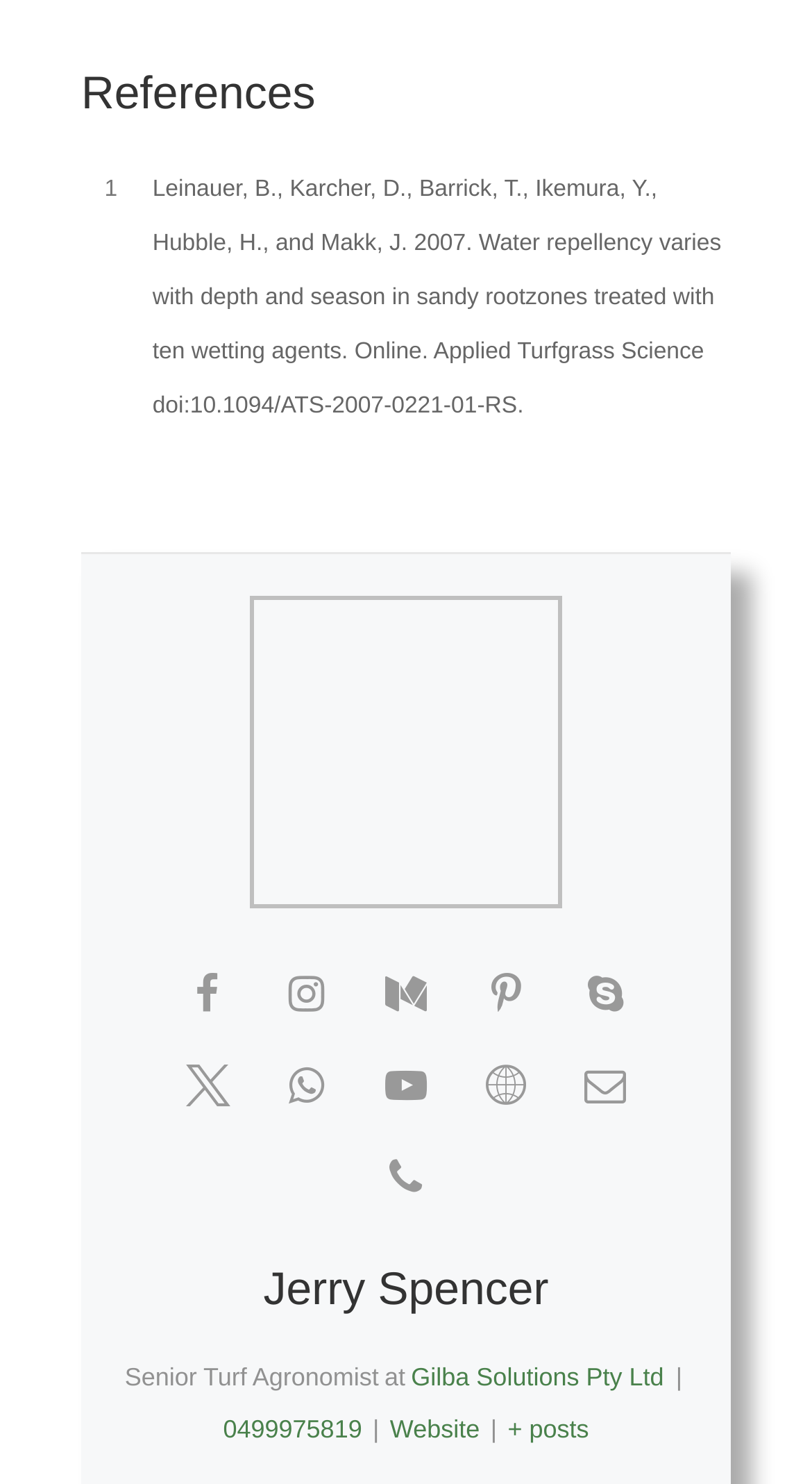Determine the bounding box coordinates for the element that should be clicked to follow this instruction: "View Jerry Spencer's Facebook profile". The coordinates should be given as four float numbers between 0 and 1, in the format [left, top, right, bottom].

[0.211, 0.647, 0.298, 0.695]